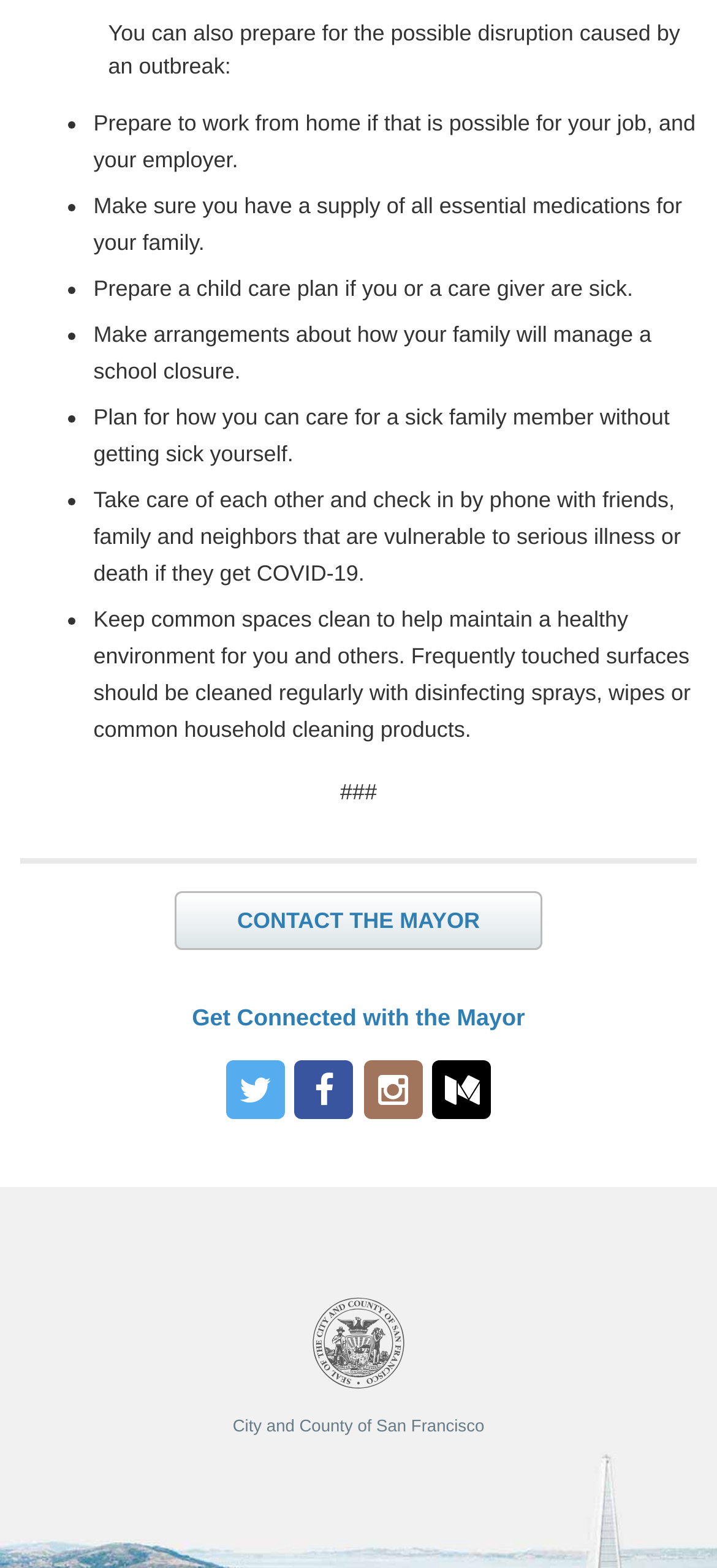Use the information in the screenshot to answer the question comprehensively: What is the first step to prepare for a possible disruption caused by an outbreak?

The webpage provides a list of steps to prepare for a possible disruption caused by an outbreak. The first step mentioned is to prepare to work from home if that is possible for your job, and your employer.